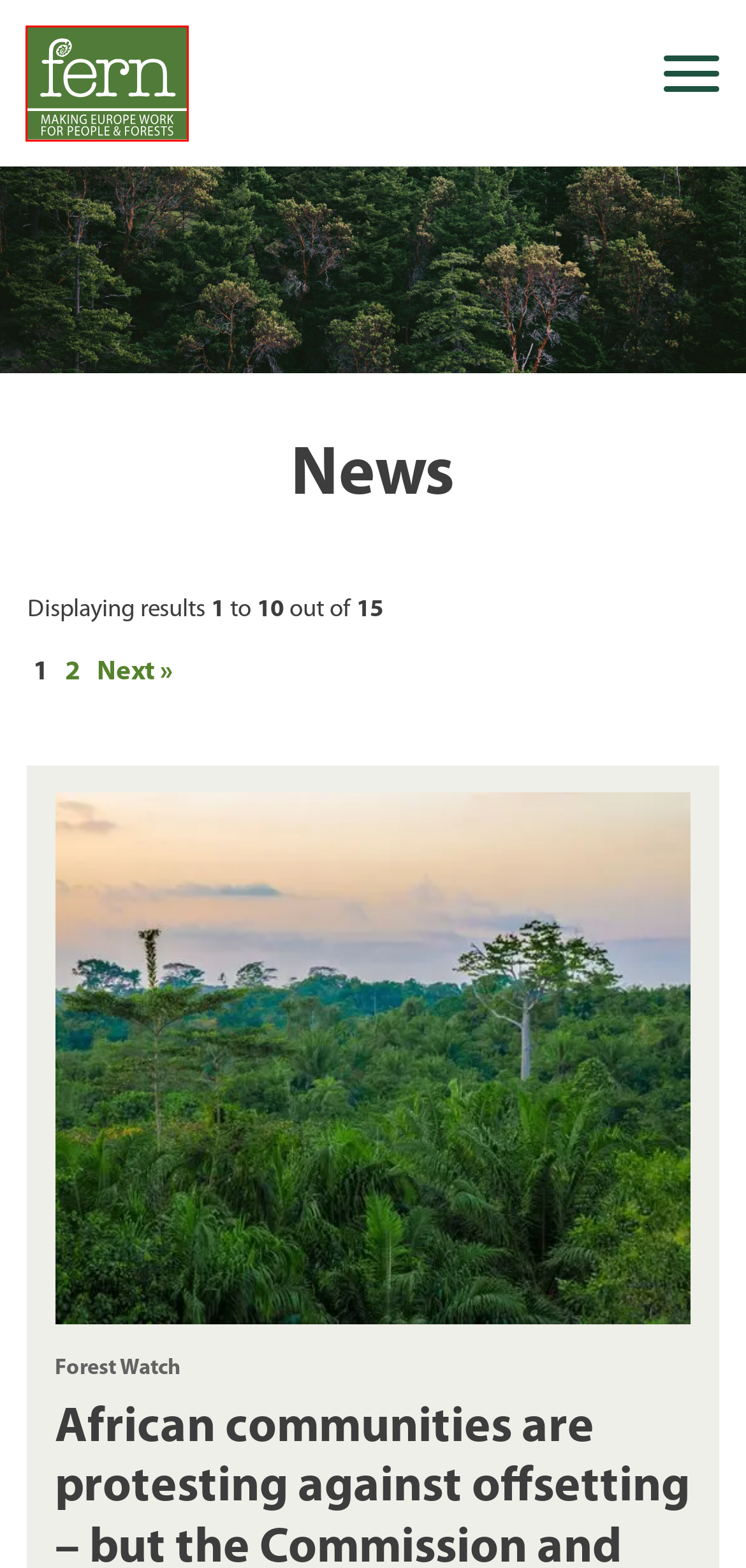You have been given a screenshot of a webpage with a red bounding box around a UI element. Select the most appropriate webpage description for the new webpage that appears after clicking the element within the red bounding box. The choices are:
A. News - Type: News - Issue: Carbon trading - Fern
B. Fern - Making the EU work for people & forests
C. Award winning web design & digital agency - Liquid Light
D. News - Type: Films - Issue: Carbon trading - Fern
E. News - Type: Press Releases - Issue: Carbon trading - Fern
F. News - Type: Blogs - Issue: Carbon trading - Fern
G. Sign up to our newsletter - Fern
H. News - Type: Forest Watch - Issue: Carbon trading - Fern

B